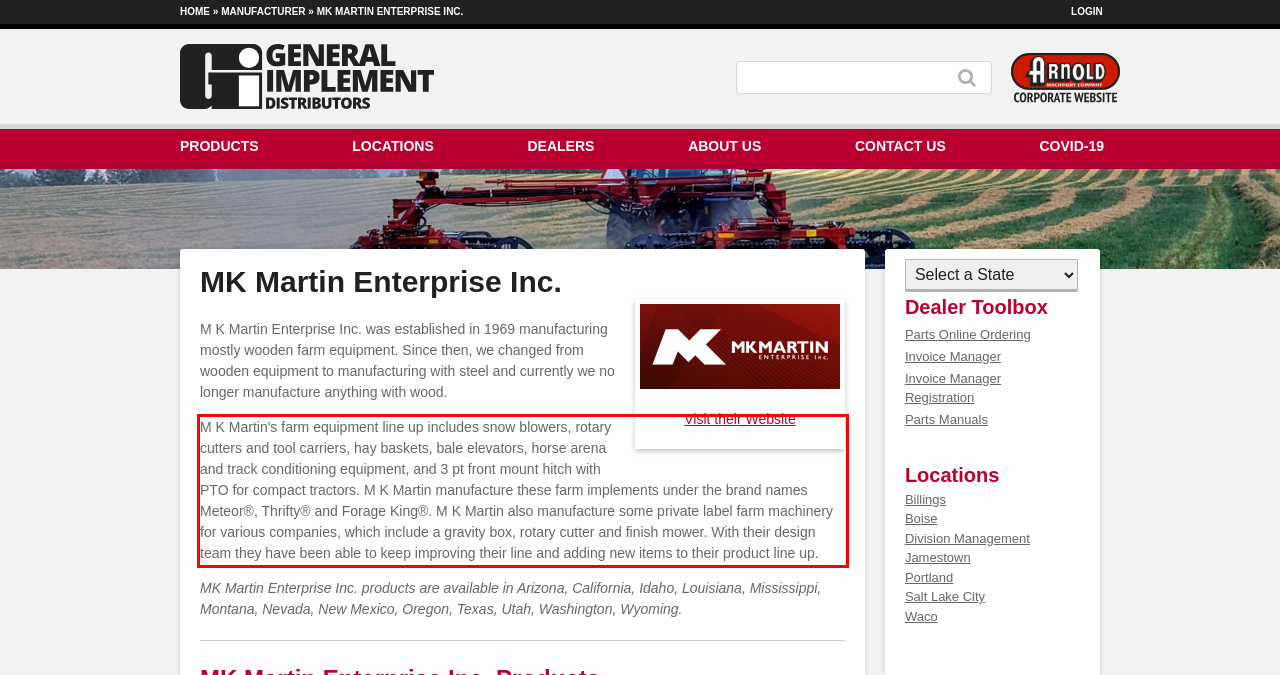Given the screenshot of a webpage, identify the red rectangle bounding box and recognize the text content inside it, generating the extracted text.

M K Martin's farm equipment line up includes snow blowers, rotary cutters and tool carriers, hay baskets, bale elevators, horse arena and track conditioning equipment, and 3 pt front mount hitch with PTO for compact tractors. M K Martin manufacture these farm implements under the brand names Meteor®, Thrifty® and Forage King®. M K Martin also manufacture some private label farm machinery for various companies, which include a gravity box, rotary cutter and finish mower. With their design team they have been able to keep improving their line and adding new items to their product line up.